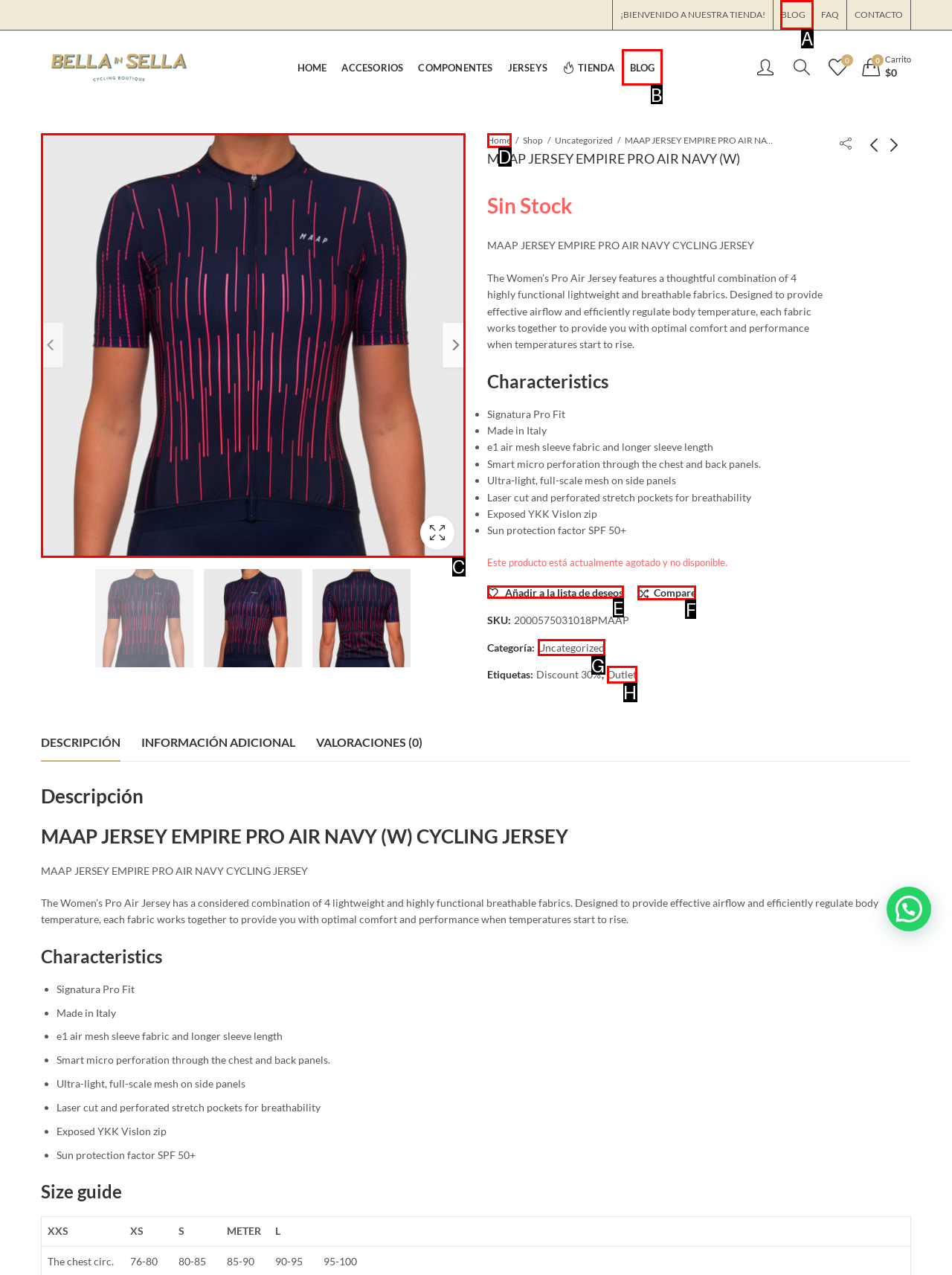Find the correct option to complete this instruction: Click on the 'BLOG' link. Reply with the corresponding letter.

A